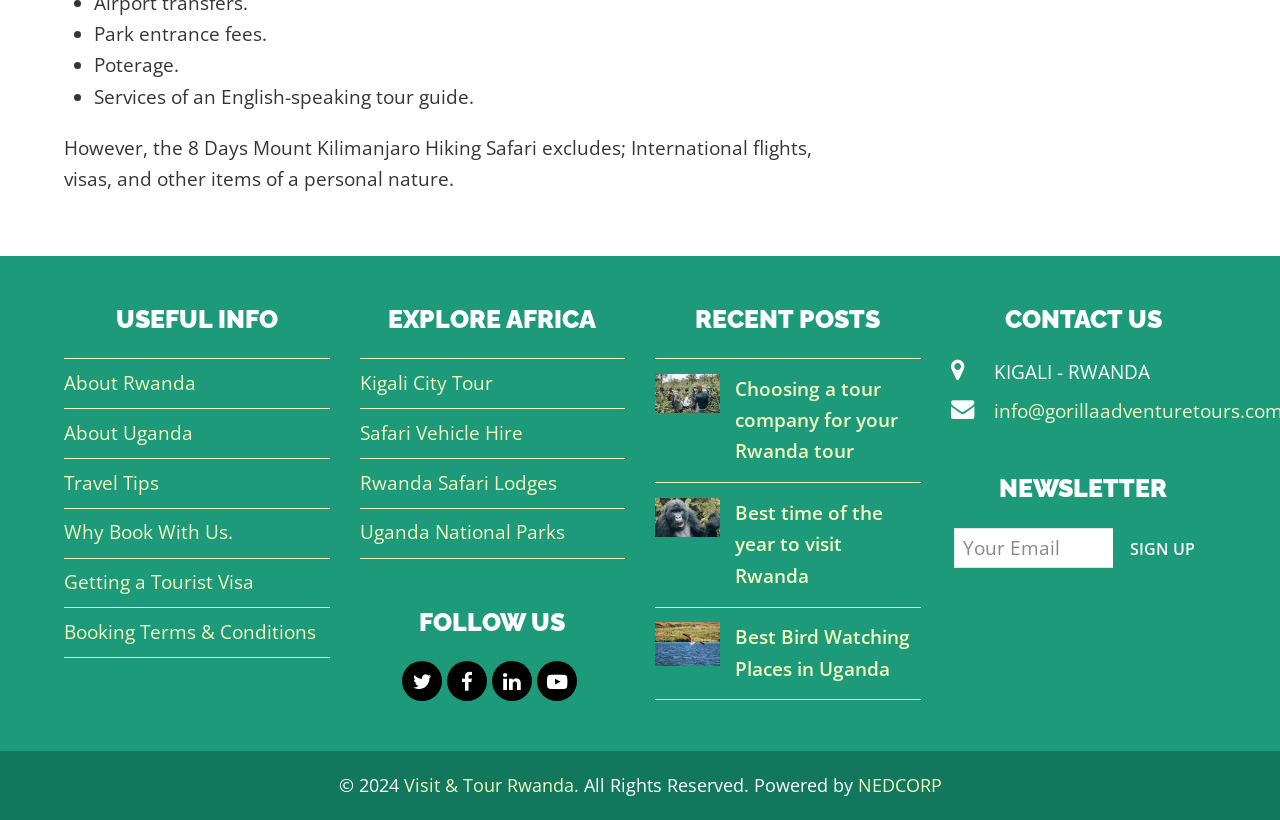Determine the bounding box coordinates for the UI element with the following description: "Visit & Tour Rwanda.". The coordinates should be four float numbers between 0 and 1, represented as [left, top, right, bottom].

[0.315, 0.943, 0.452, 0.972]